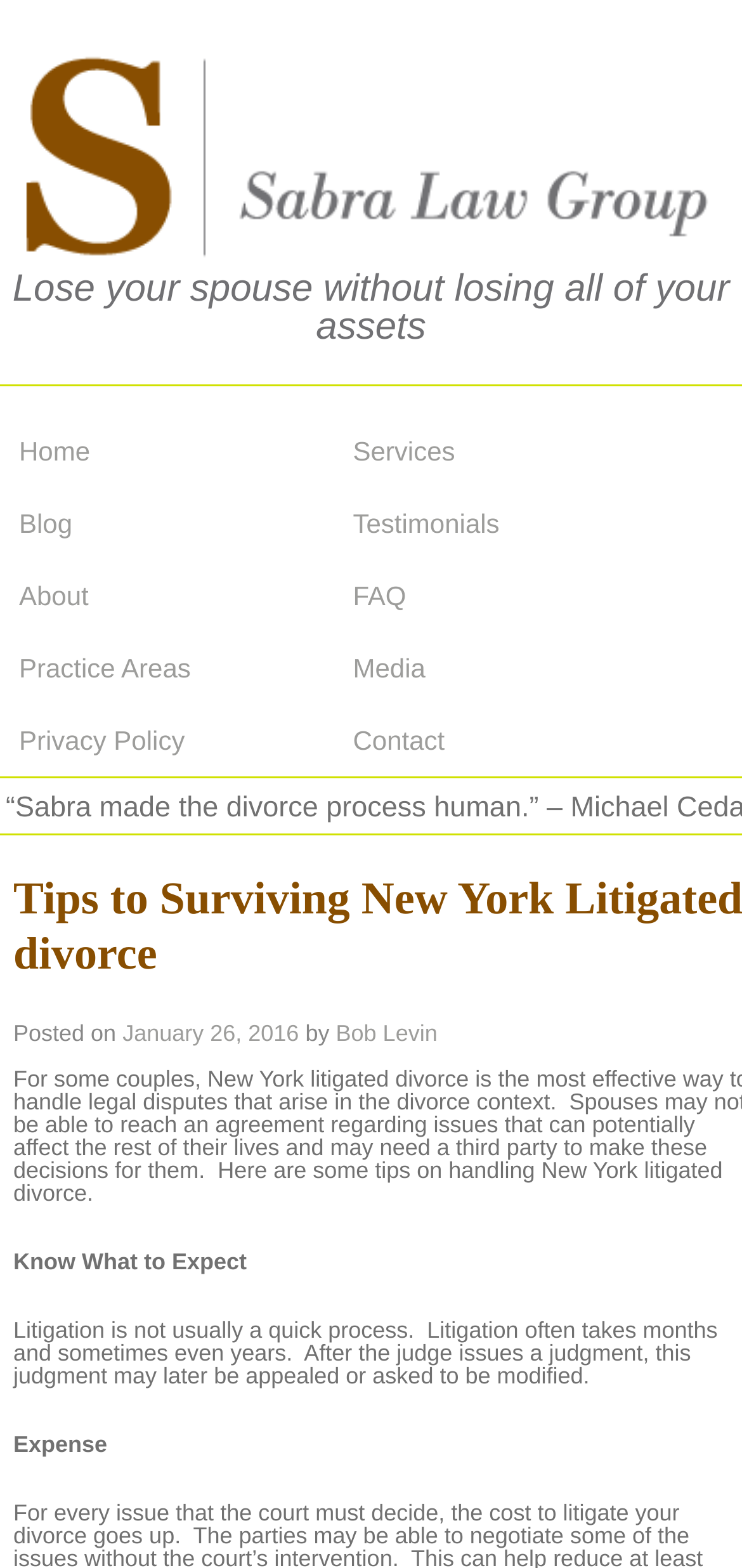How many sections are there in the article?
Please provide a comprehensive answer based on the visual information in the image.

I counted the number of sections in the article, which includes 'Know What to Expect', 'Litigation is not usually a quick process...', and 'Expense'.